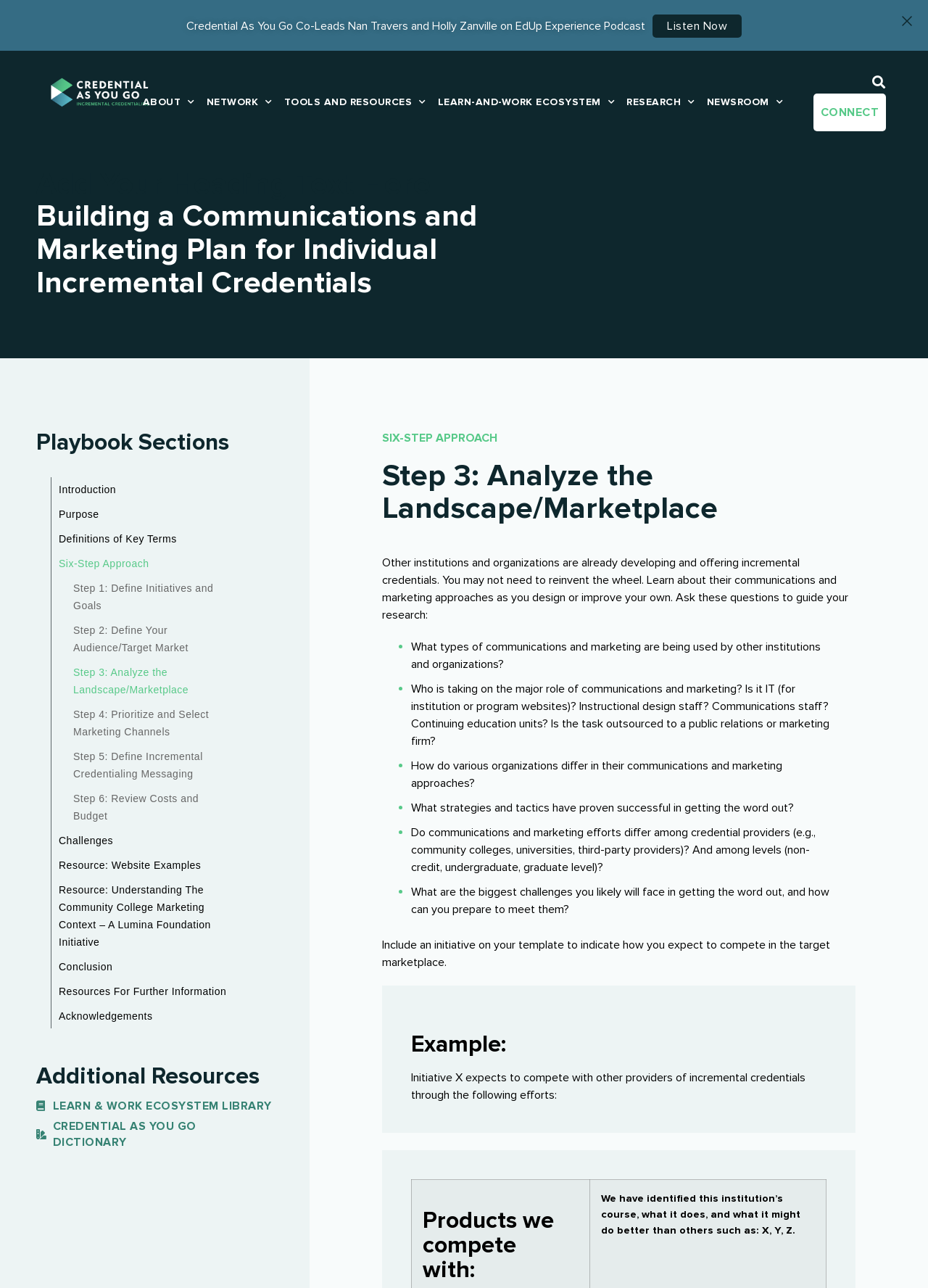Indicate the bounding box coordinates of the clickable region to achieve the following instruction: "Click on ABOUT."

[0.148, 0.066, 0.216, 0.093]